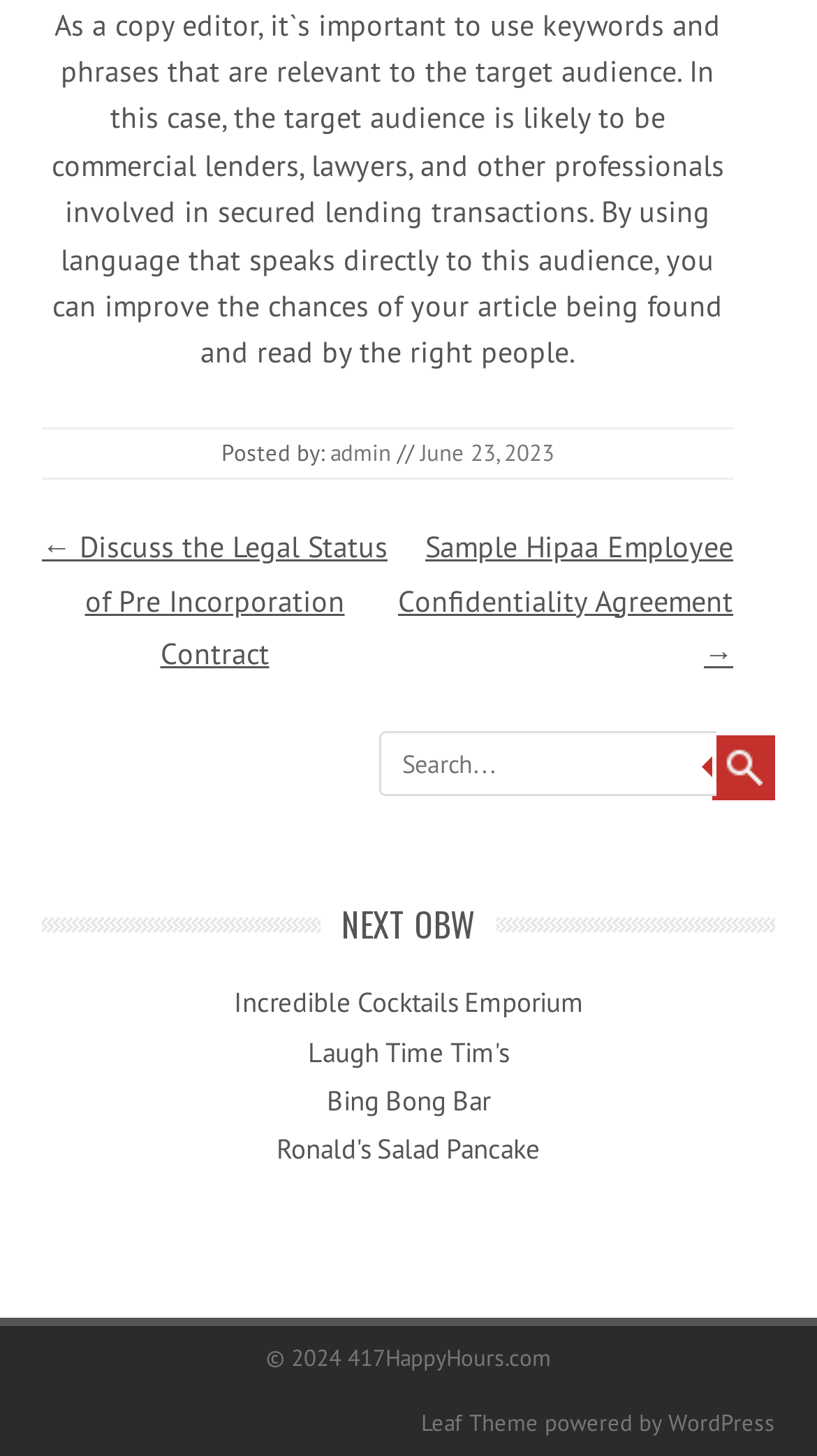Show the bounding box coordinates of the region that should be clicked to follow the instruction: "Visit the next post."

[0.487, 0.363, 0.897, 0.461]